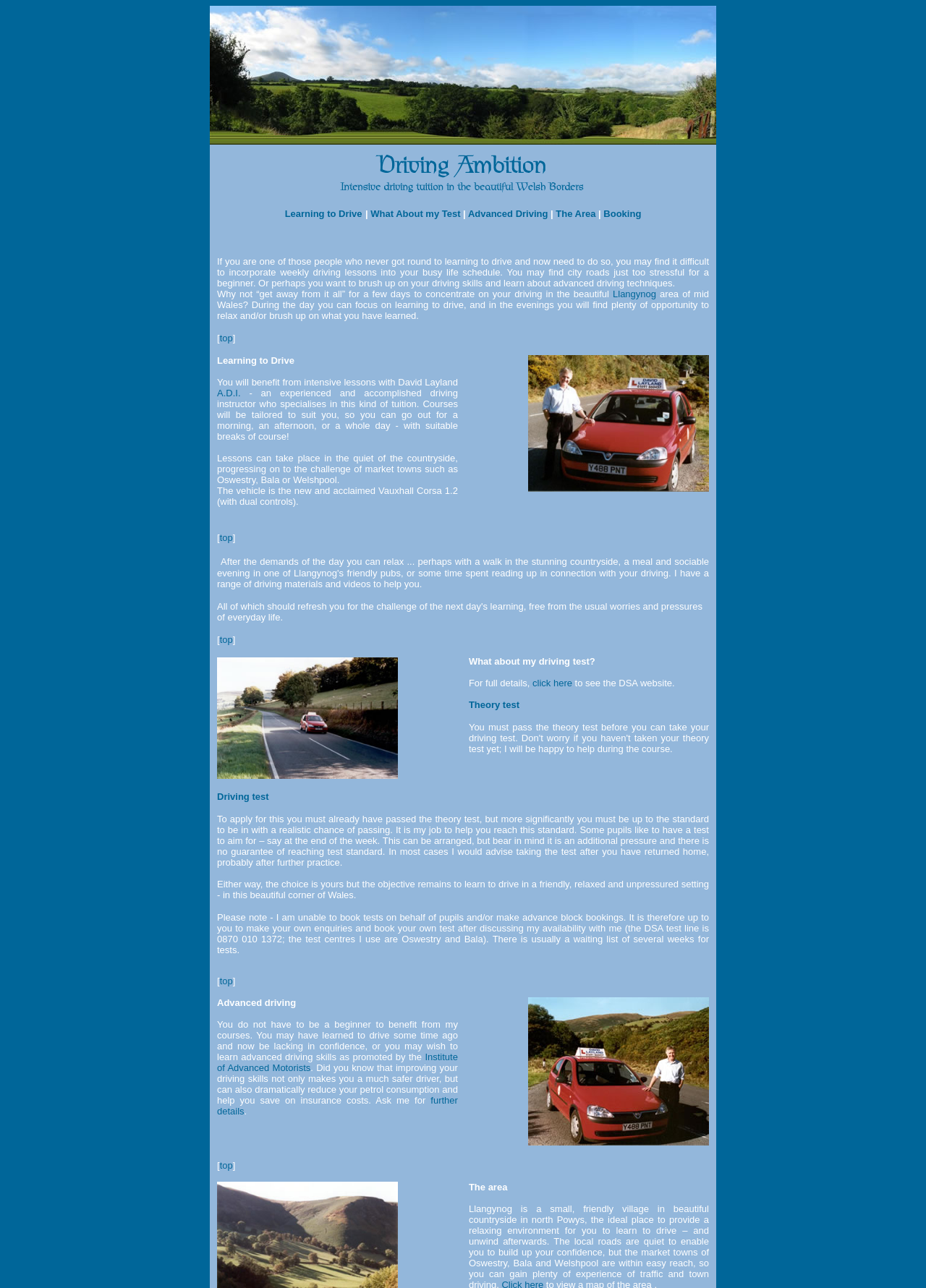Please give a concise answer to this question using a single word or phrase: 
What type of vehicle is used for driving lessons?

Vauxhall Corsa 1.2